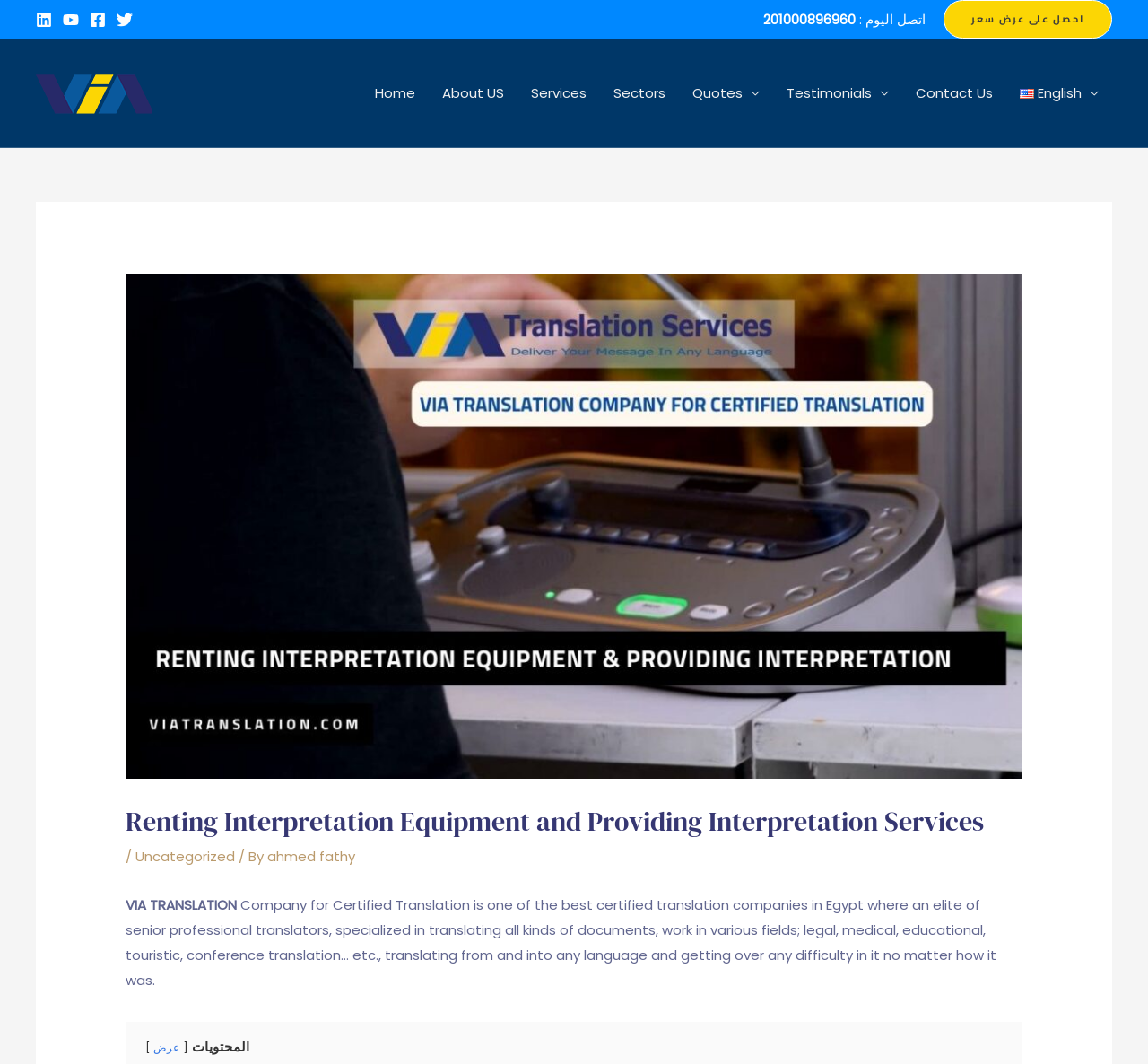Pinpoint the bounding box coordinates of the element to be clicked to execute the instruction: "Share on Facebook".

None